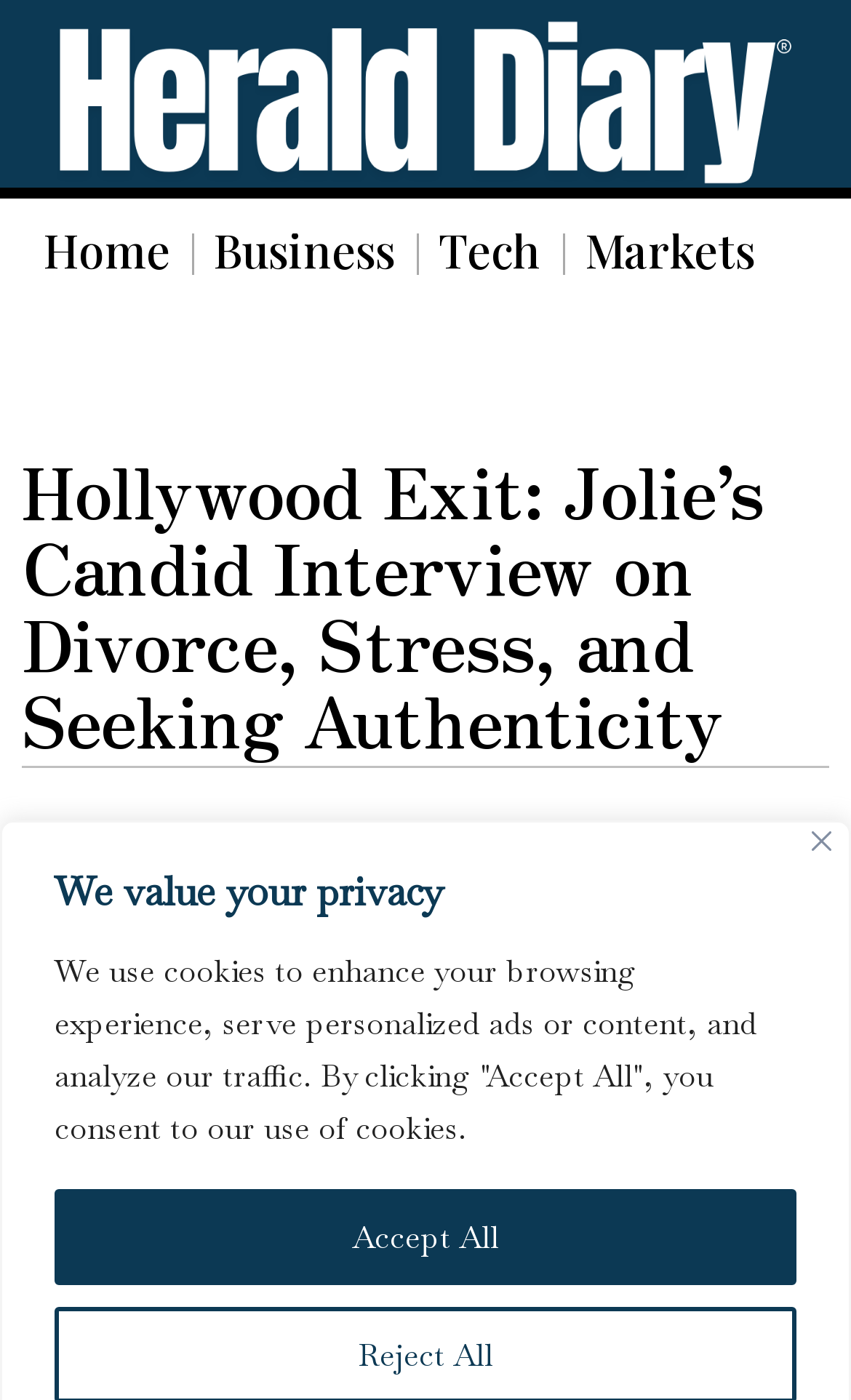Please identify the bounding box coordinates of the region to click in order to complete the task: "Read the article". The coordinates must be four float numbers between 0 and 1, specified as [left, top, right, bottom].

[0.067, 0.014, 0.933, 0.133]